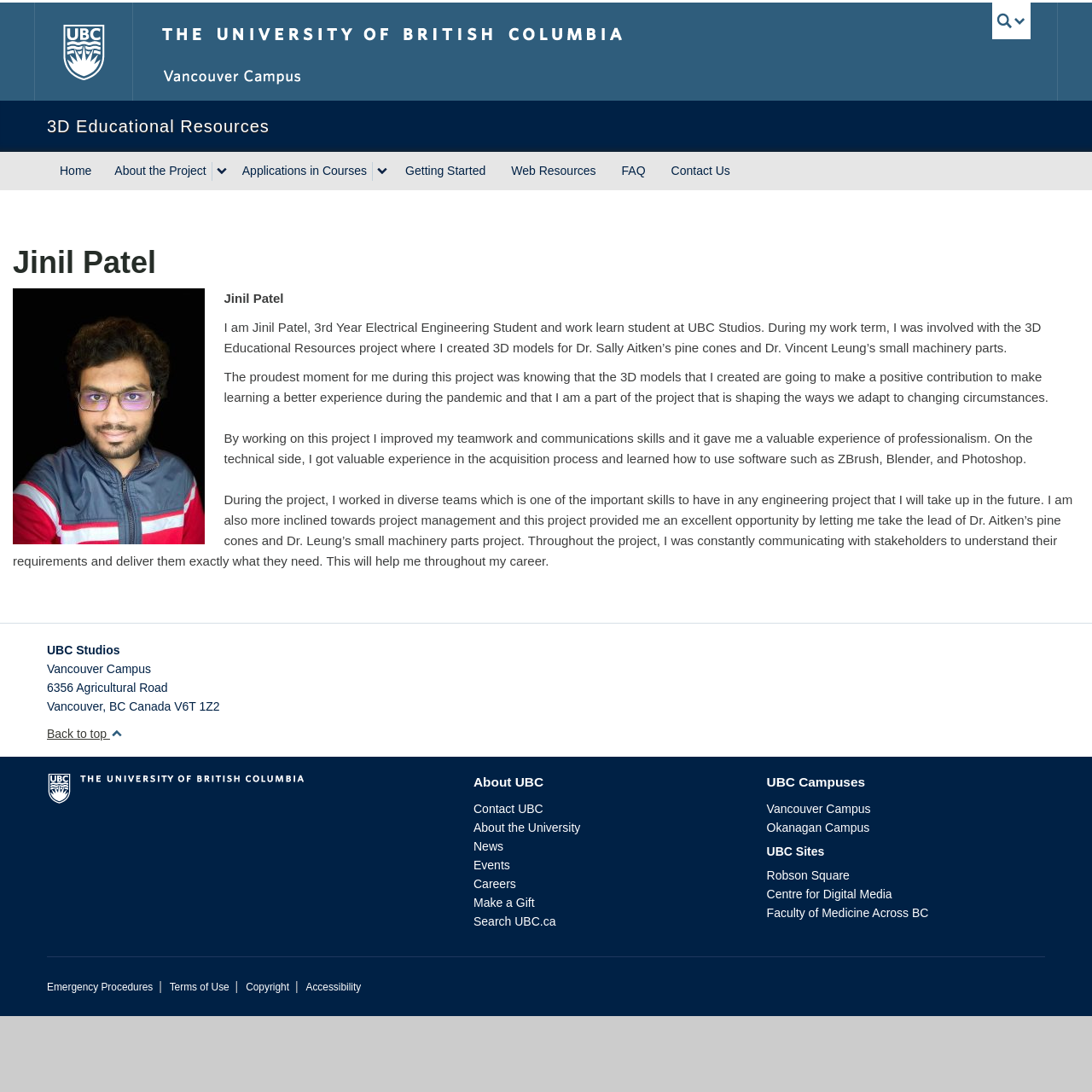Craft a detailed narrative of the webpage's structure and content.

This webpage is about Jinil Patel, a 3rd-year Electrical Engineering student and work-learn student at UBC Studios. At the top of the page, there is a search bar and a link to The University of British Columbia. Below that, there is a navigation menu with links to "Home", "About the Project", "Applications in Courses", "Getting Started", "Web Resources", "FAQ", and "Contact Us".

The main content of the page is divided into two sections. The first section is about Jinil Patel's experience working on the 3D Educational Resources project. There is a heading with Jinil's name, followed by three paragraphs of text describing his experience, skills gained, and accomplishments during the project.

The second section is located at the bottom of the page and contains information about UBC Studios, including the address, campus location, and contact information. There are also links to "Back to top", "About UBC", "Contact UBC", and other UBC-related pages.

On the right side of the page, there are links to "UBC Campuses" and "UBC Sites", which include Vancouver Campus, Okanagan Campus, Robson Square, and others. At the very bottom of the page, there are links to "Emergency Procedures", "Terms of Use", "Copyright", and "Accessibility".